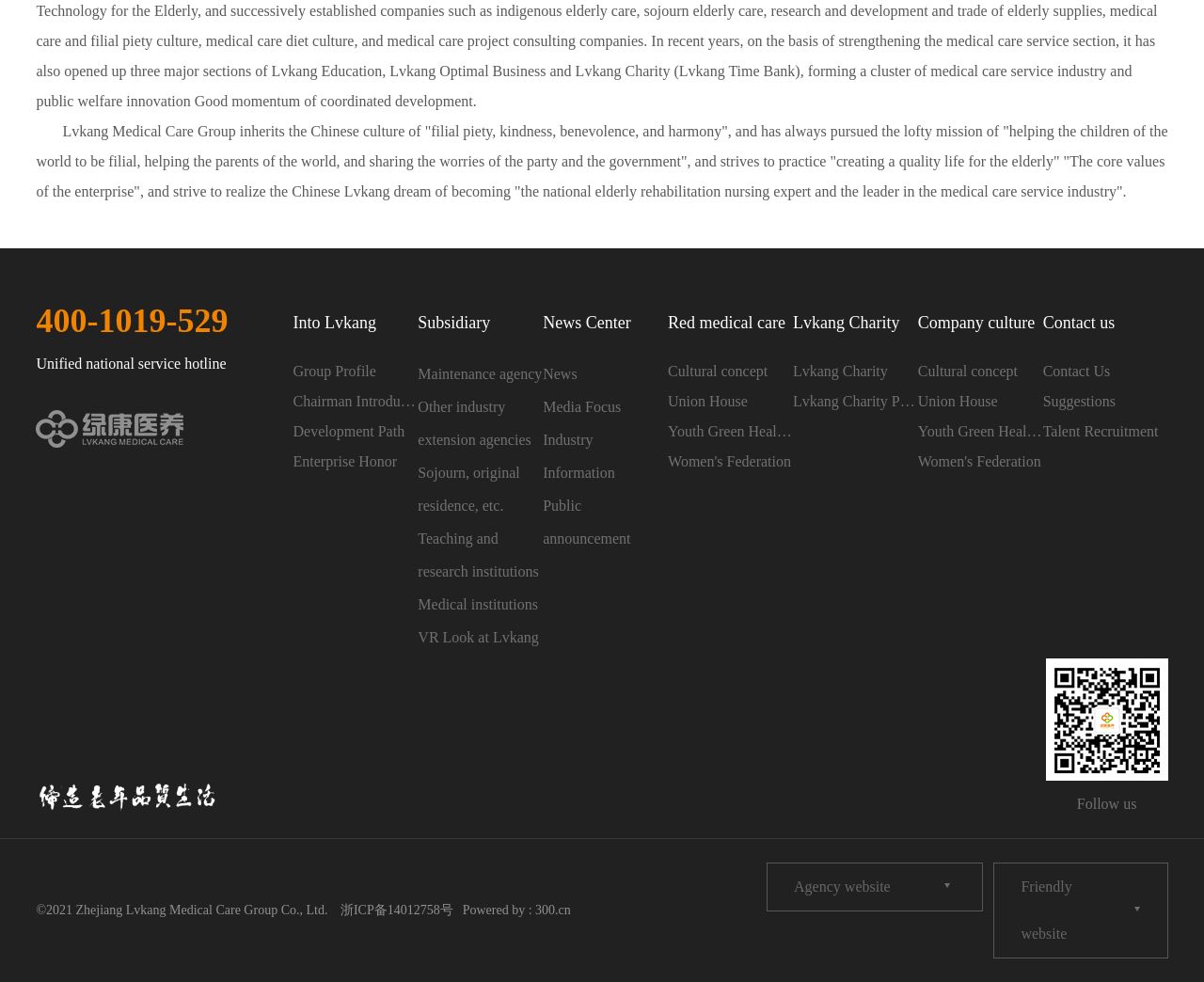Pinpoint the bounding box coordinates of the element that must be clicked to accomplish the following instruction: "Contact Us". The coordinates should be in the format of four float numbers between 0 and 1, i.e., [left, top, right, bottom].

[0.866, 0.363, 0.97, 0.394]